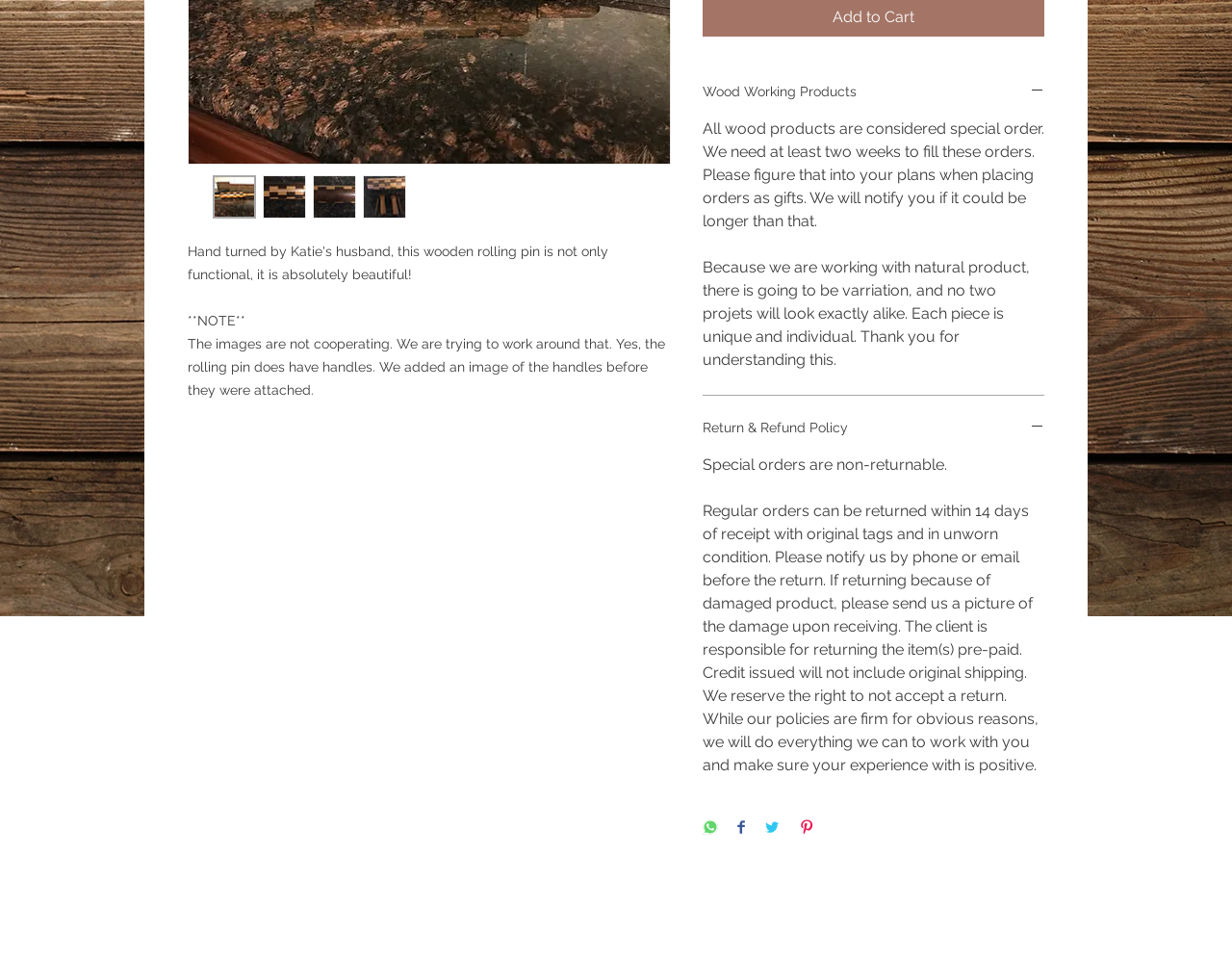Predict the bounding box coordinates for the UI element described as: "Return & Refund Policy". The coordinates should be four float numbers between 0 and 1, presented as [left, top, right, bottom].

[0.57, 0.437, 0.848, 0.456]